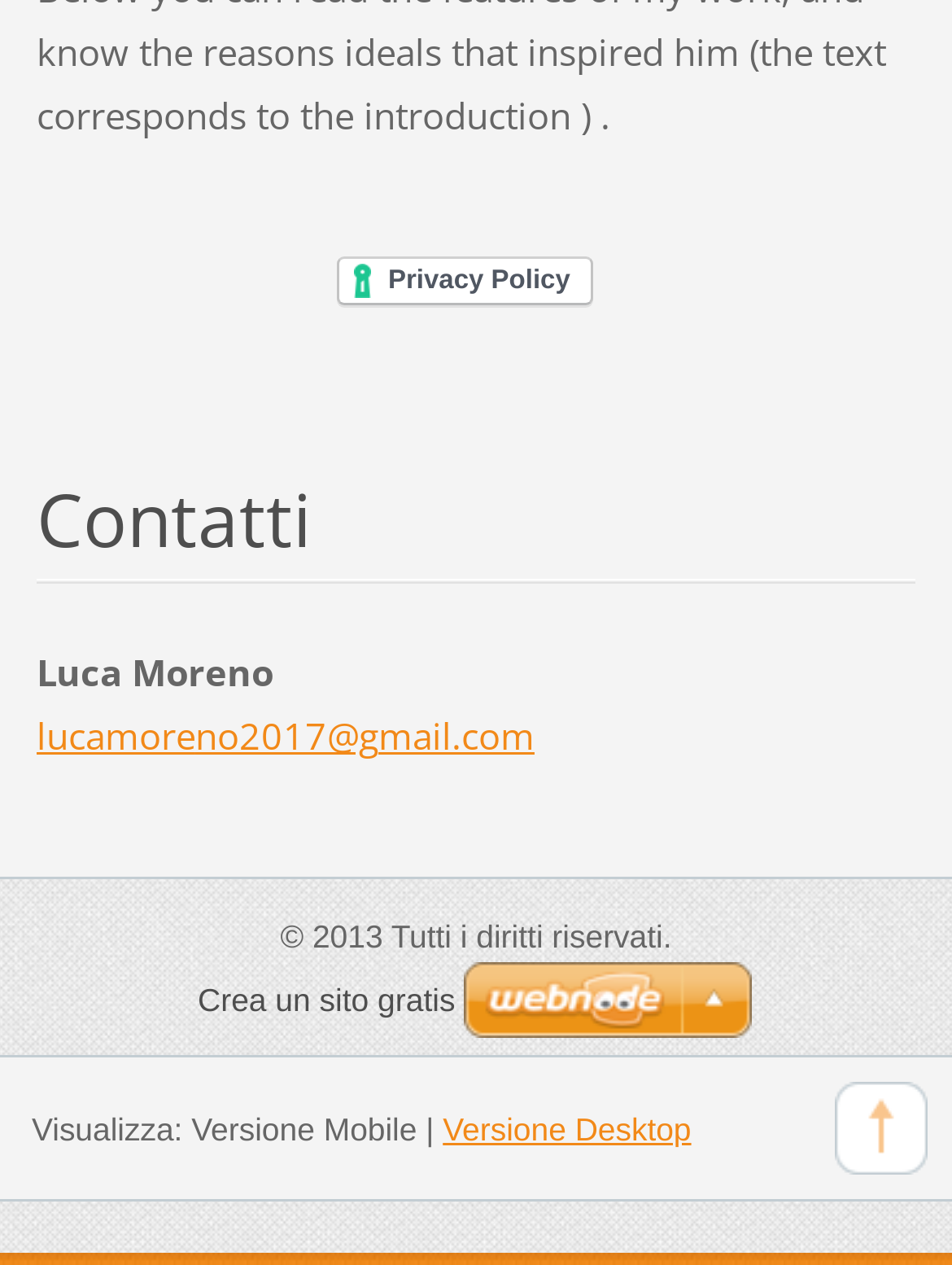What is the email address on the contact page?
Using the information from the image, answer the question thoroughly.

I found the email address 'lucamoreno2017@gmail.com' on the webpage, which is located below the 'Contatti' heading and next to the name 'Luca Moreno', indicating that it is the email address of Luca Moreno.